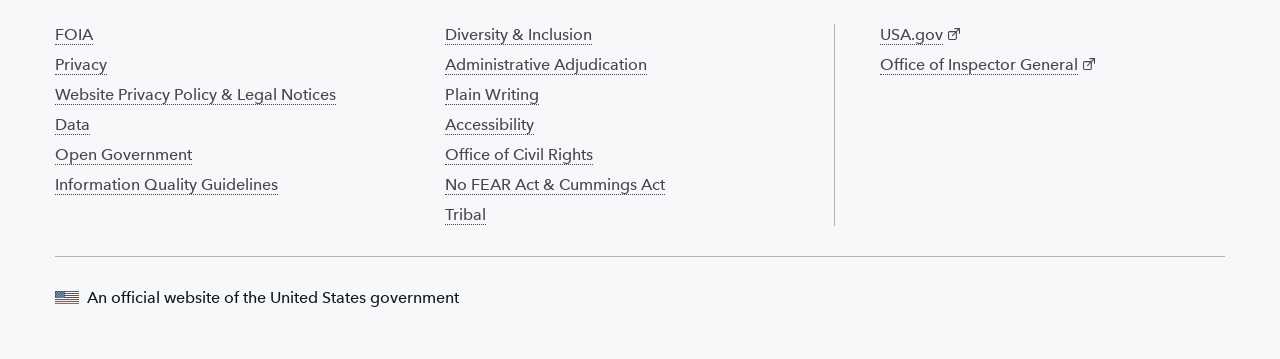Find the bounding box coordinates of the clickable element required to execute the following instruction: "Go to Office of Inspector General". Provide the coordinates as four float numbers between 0 and 1, i.e., [left, top, right, bottom].

[0.688, 0.152, 0.856, 0.205]